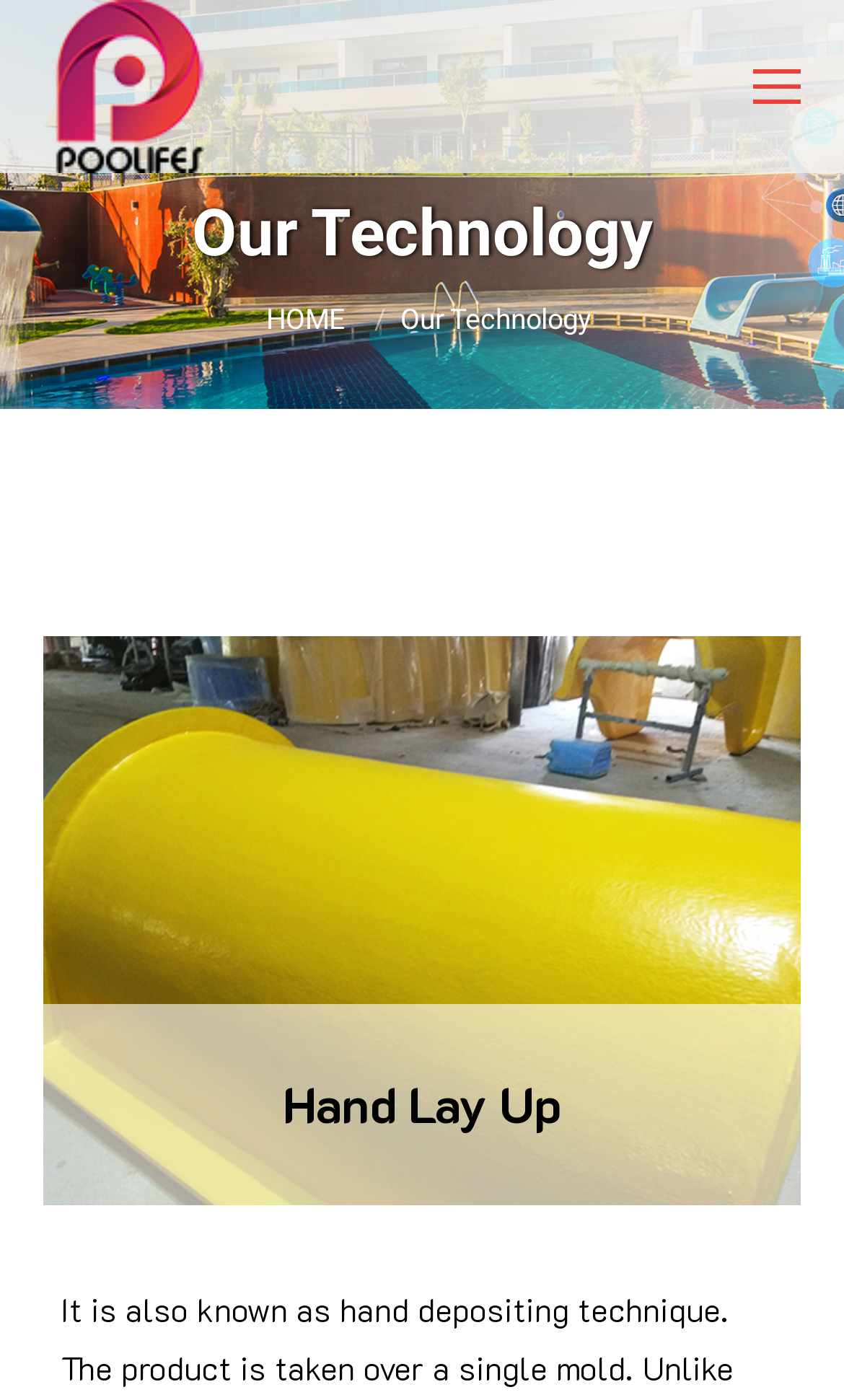Elaborate on the information and visuals displayed on the webpage.

The webpage appears to be about Poolifes, a leading company in the water slide and water park industry, based in Kocaeli, Turkey. 

At the top left of the page, there is a logo image with the company name "Poolifes - Water Slide, Su Kaydırağı, Aquapark". Next to it, there is a link with the same text. 

Below the logo, there is a heading that reads "Our Technology". To the left of the heading, there is a breadcrumb navigation that starts with "You are here:" and includes a link to "HOME". 

On the right side of the breadcrumb navigation, there is another instance of the text "Our Technology". 

The main content of the page is dominated by a large image that takes up most of the page's width, showcasing the company's technology, specifically the Hand Lay Up process. The image is positioned below the heading and navigation elements.